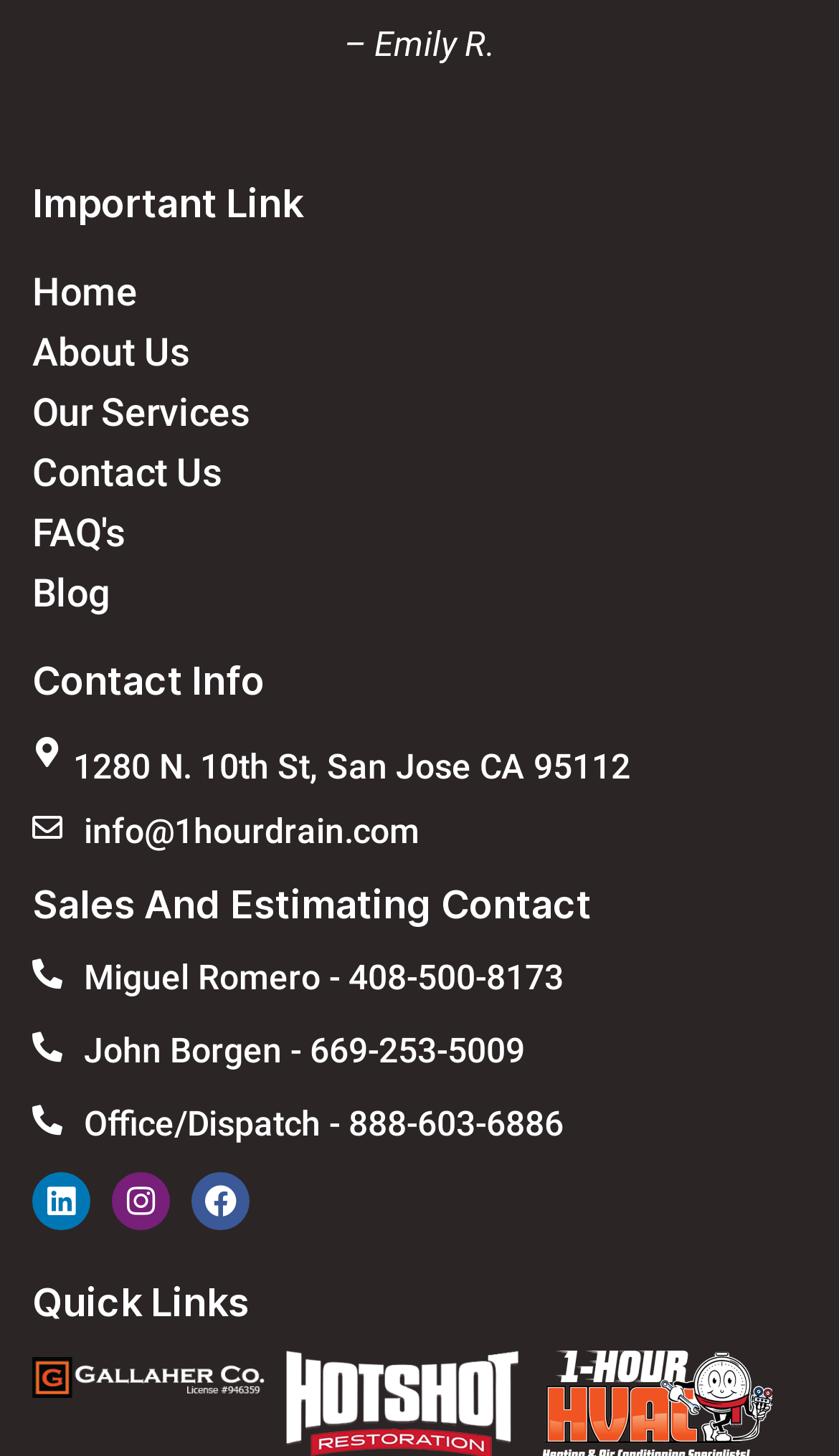Determine the bounding box coordinates of the region to click in order to accomplish the following instruction: "contact us". Provide the coordinates as four float numbers between 0 and 1, specifically [left, top, right, bottom].

[0.038, 0.309, 0.264, 0.34]